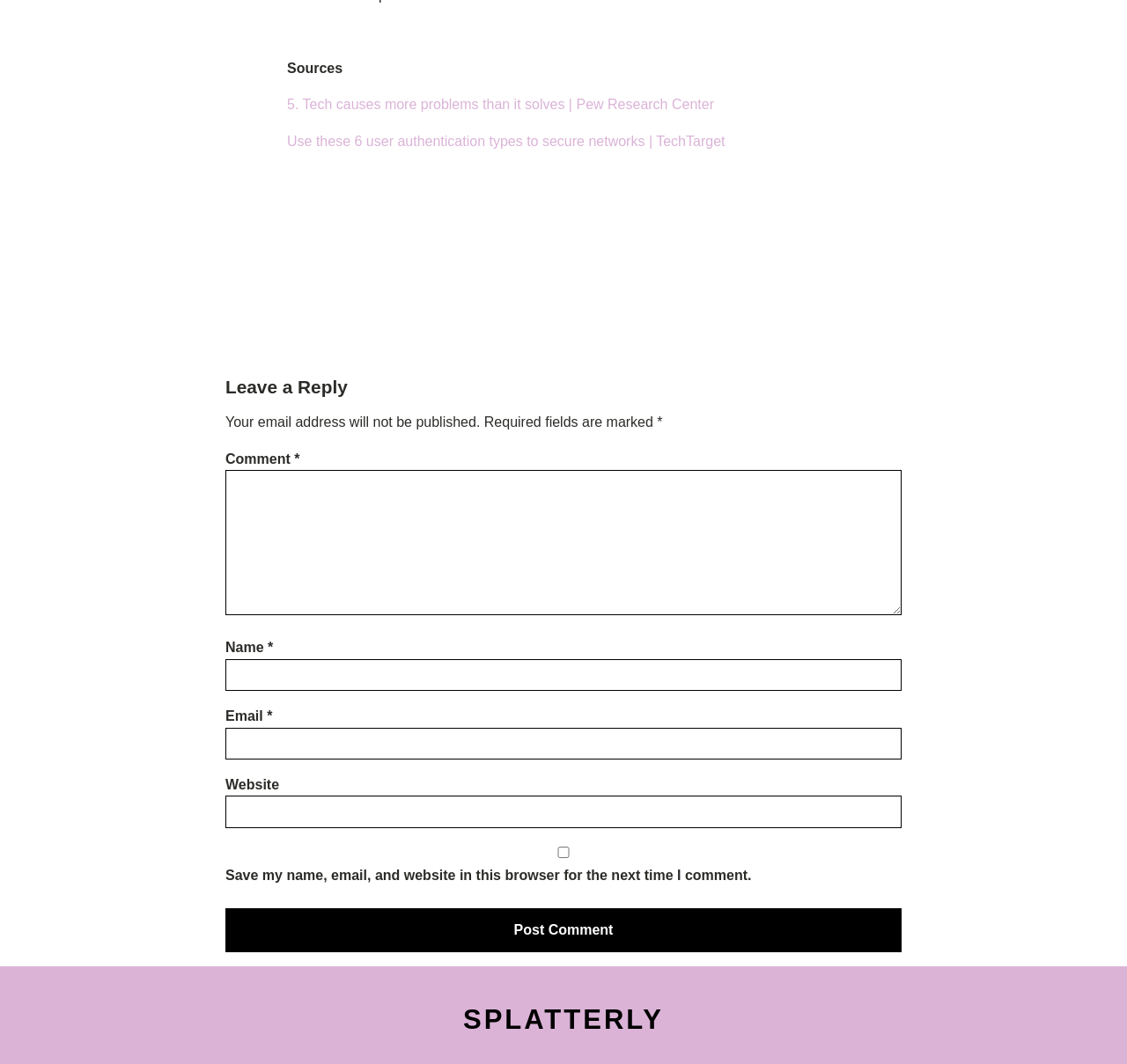Point out the bounding box coordinates of the section to click in order to follow this instruction: "Click the link to Pew Research Center".

[0.255, 0.091, 0.634, 0.105]